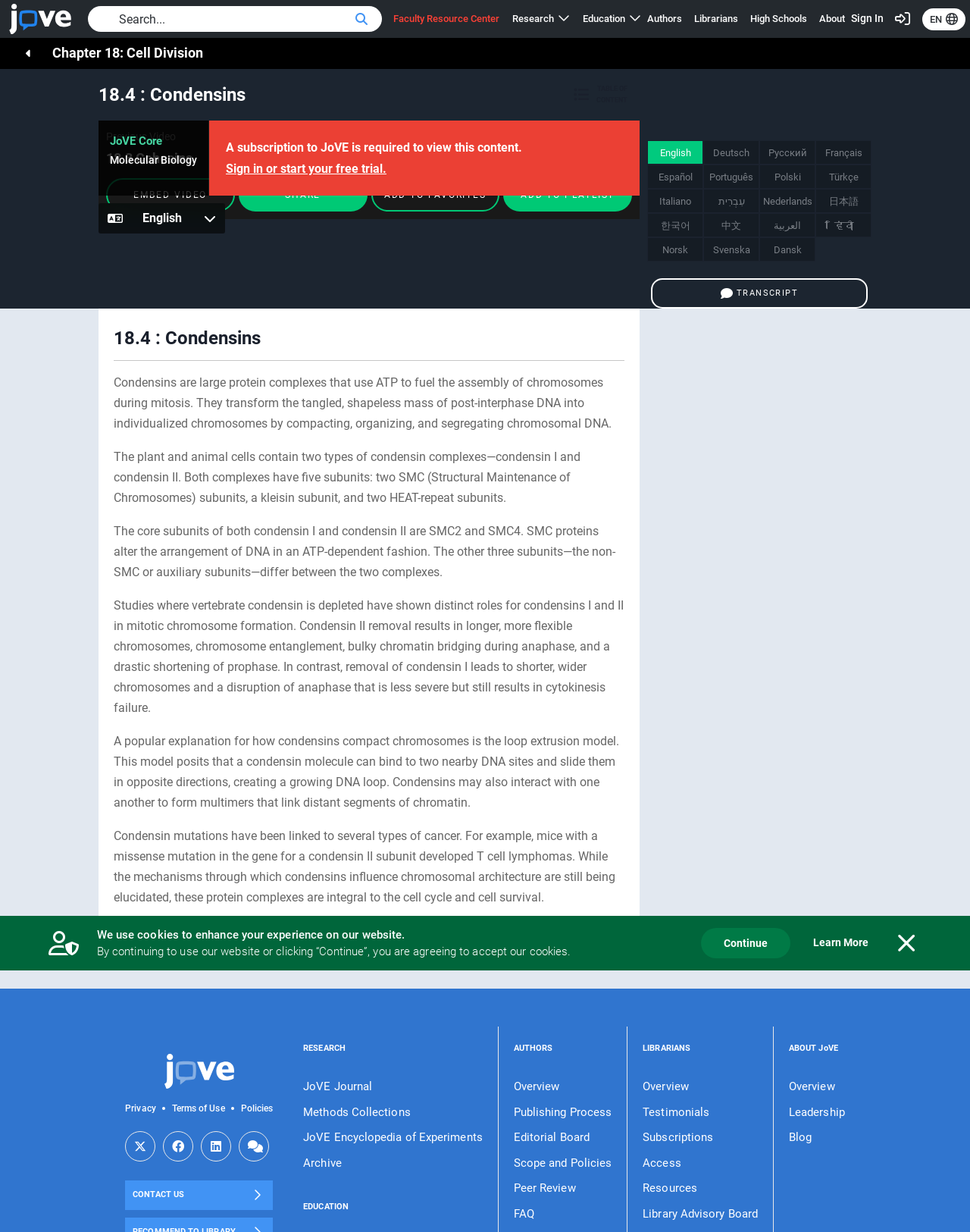Locate the bounding box coordinates of the element's region that should be clicked to carry out the following instruction: "View previous video". The coordinates need to be four float numbers between 0 and 1, i.e., [left, top, right, bottom].

[0.109, 0.104, 0.198, 0.138]